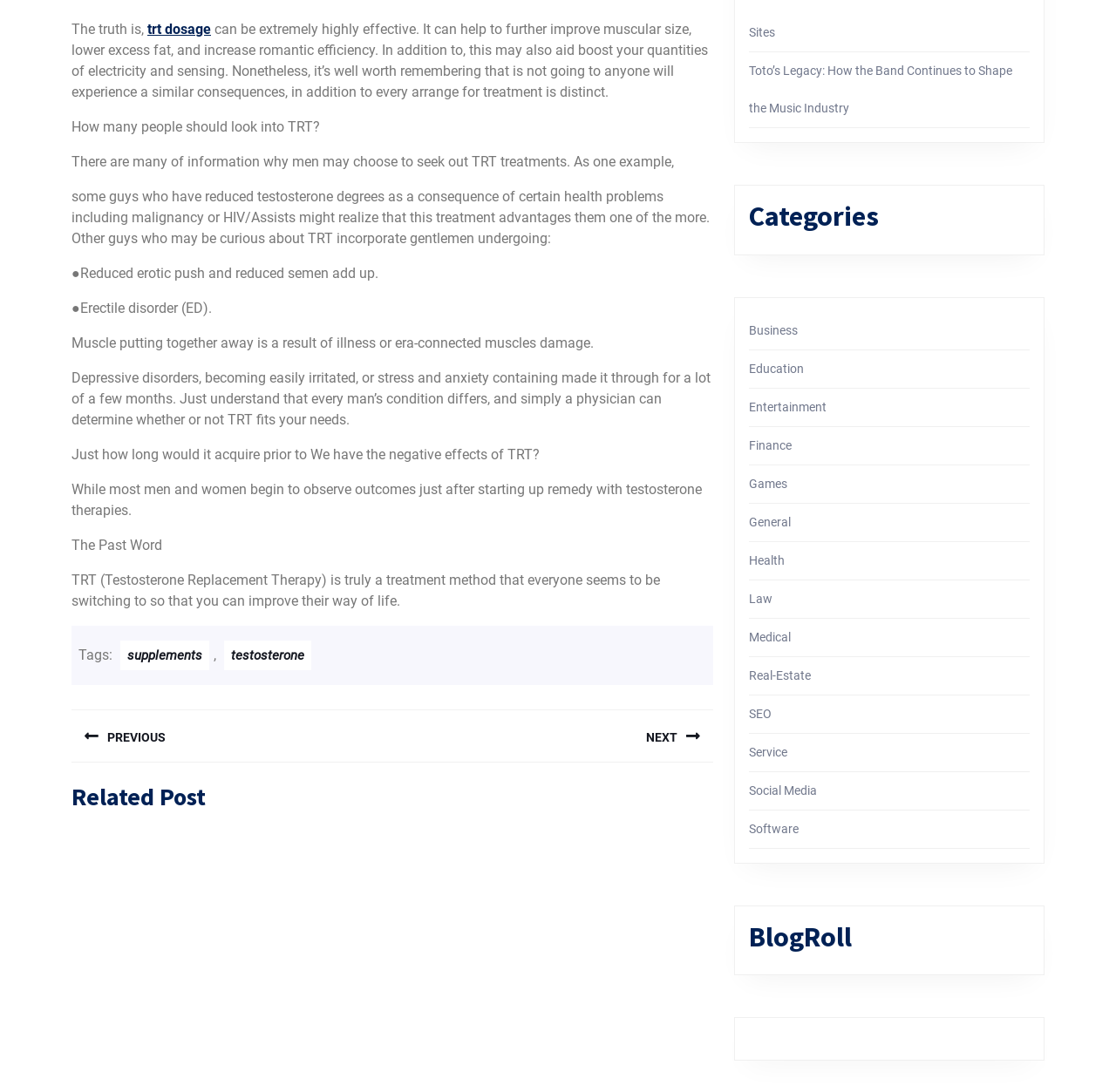Please locate the UI element described by "PREVIOUS Previous post:" and provide its bounding box coordinates.

[0.064, 0.649, 0.352, 0.698]